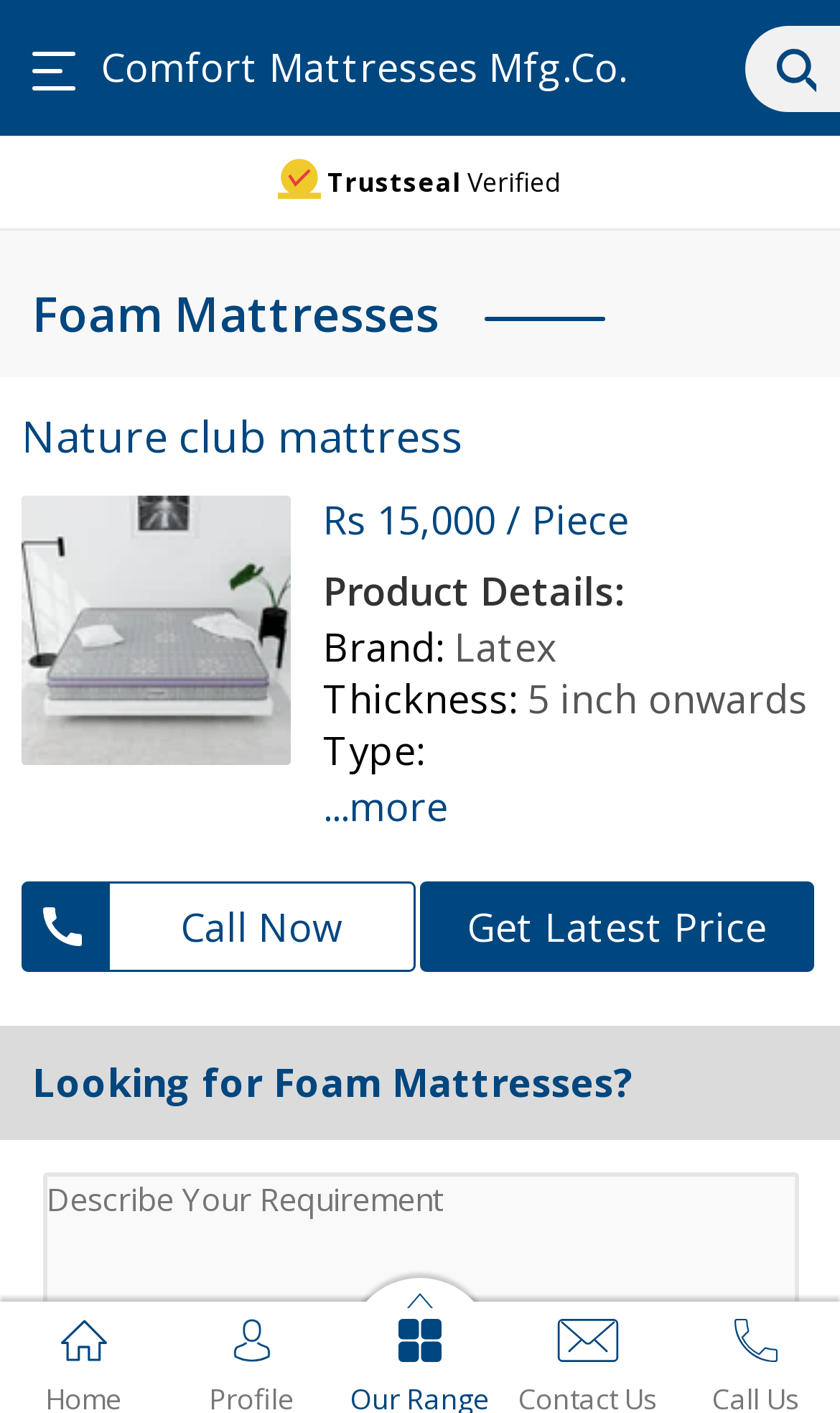Pinpoint the bounding box coordinates of the area that should be clicked to complete the following instruction: "Click on the company name". The coordinates must be given as four float numbers between 0 and 1, i.e., [left, top, right, bottom].

[0.121, 0.032, 0.887, 0.064]